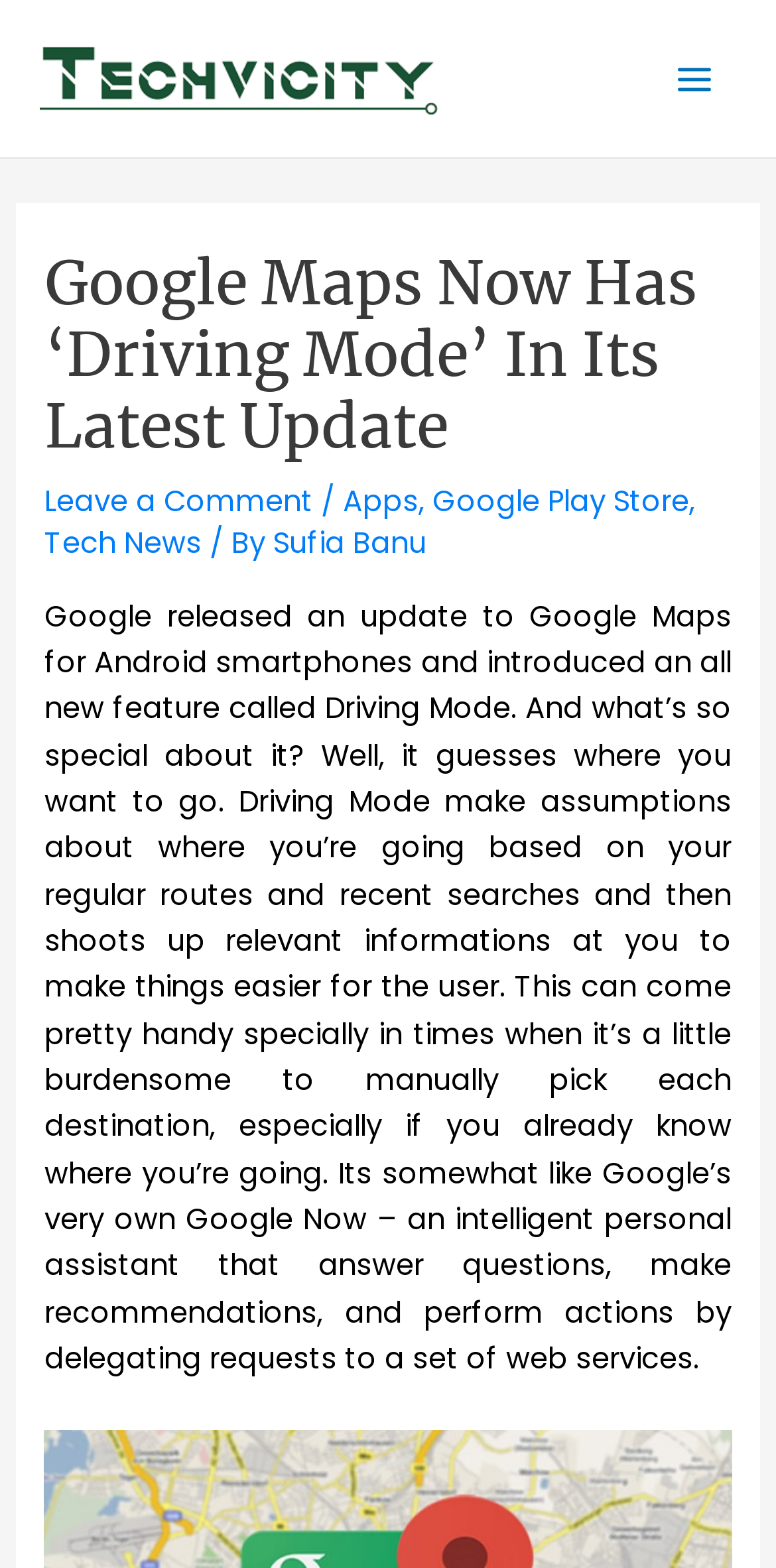Given the element description, predict the bounding box coordinates in the format (top-left x, top-left y, bottom-right x, bottom-right y), using floating point numbers between 0 and 1: Apps

[0.442, 0.307, 0.54, 0.332]